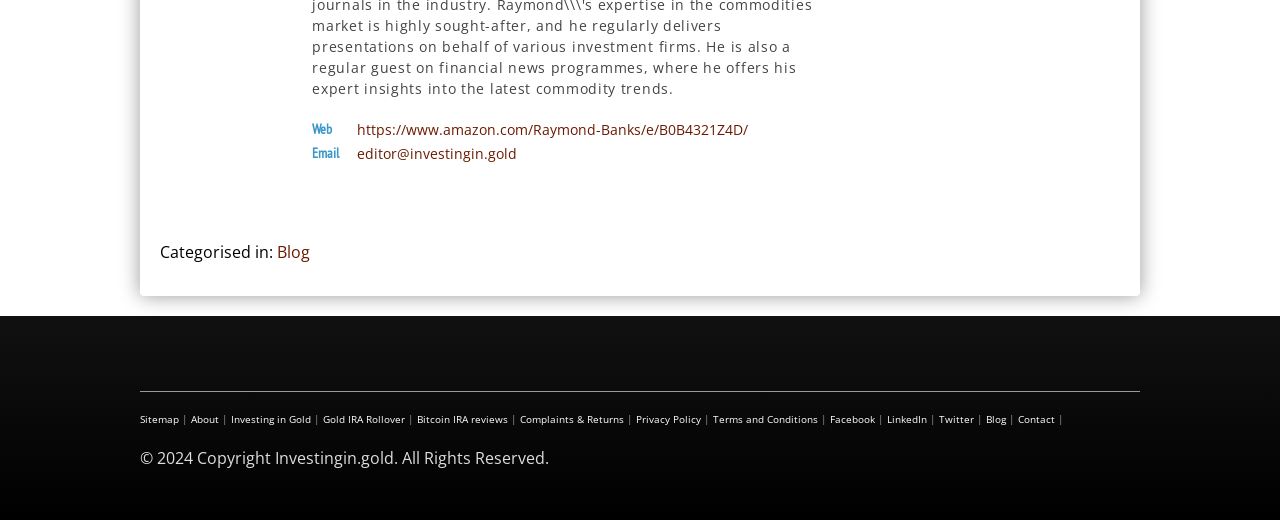What is the author's email?
Using the image, provide a detailed and thorough answer to the question.

I found the author's email by looking at the top section of the webpage, where it says 'Email' followed by a link with the email address 'editor@investingin.gold'.